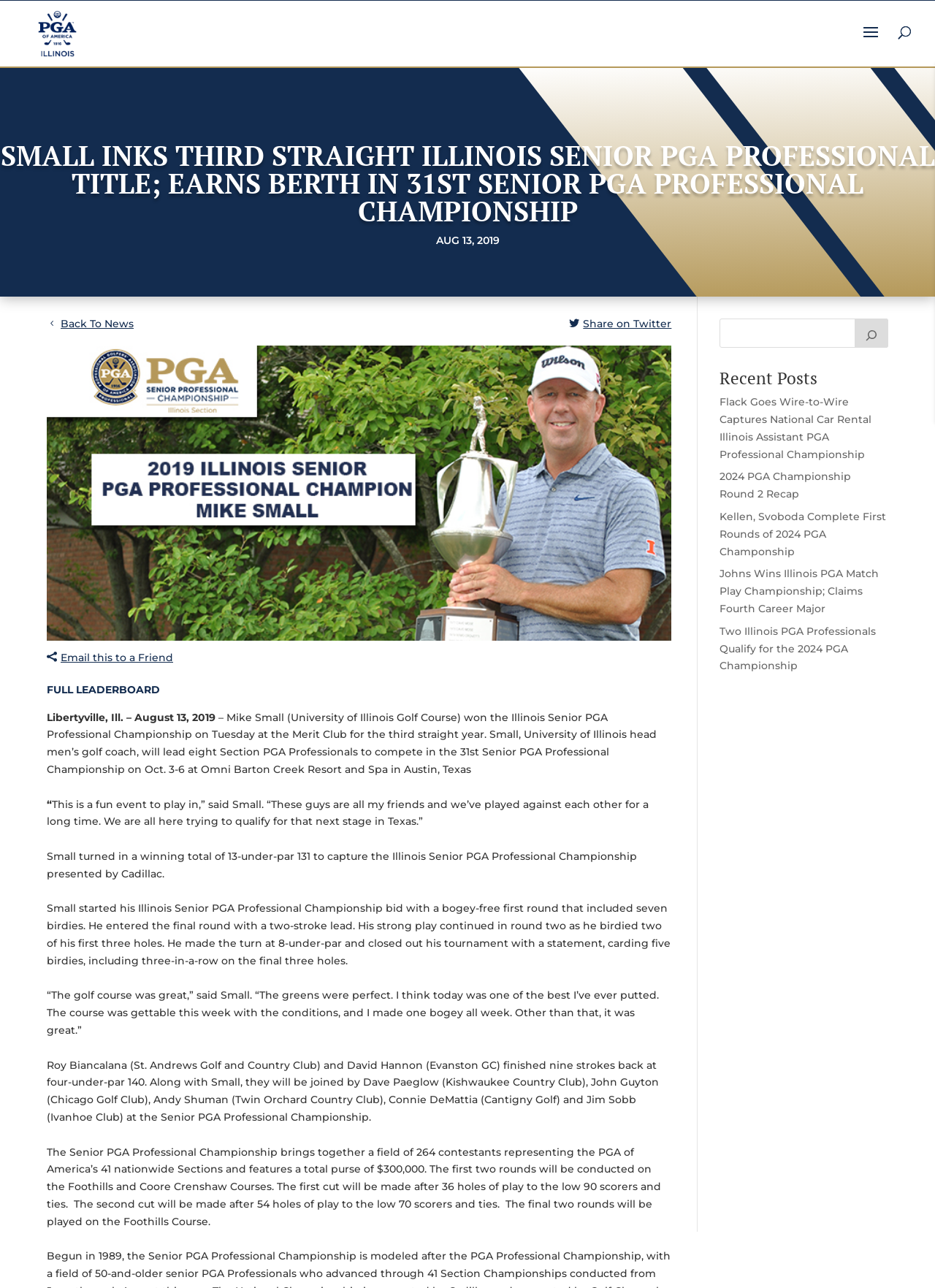What is the name of the golf course where Mike Small won the championship?
Use the screenshot to answer the question with a single word or phrase.

Merit Club